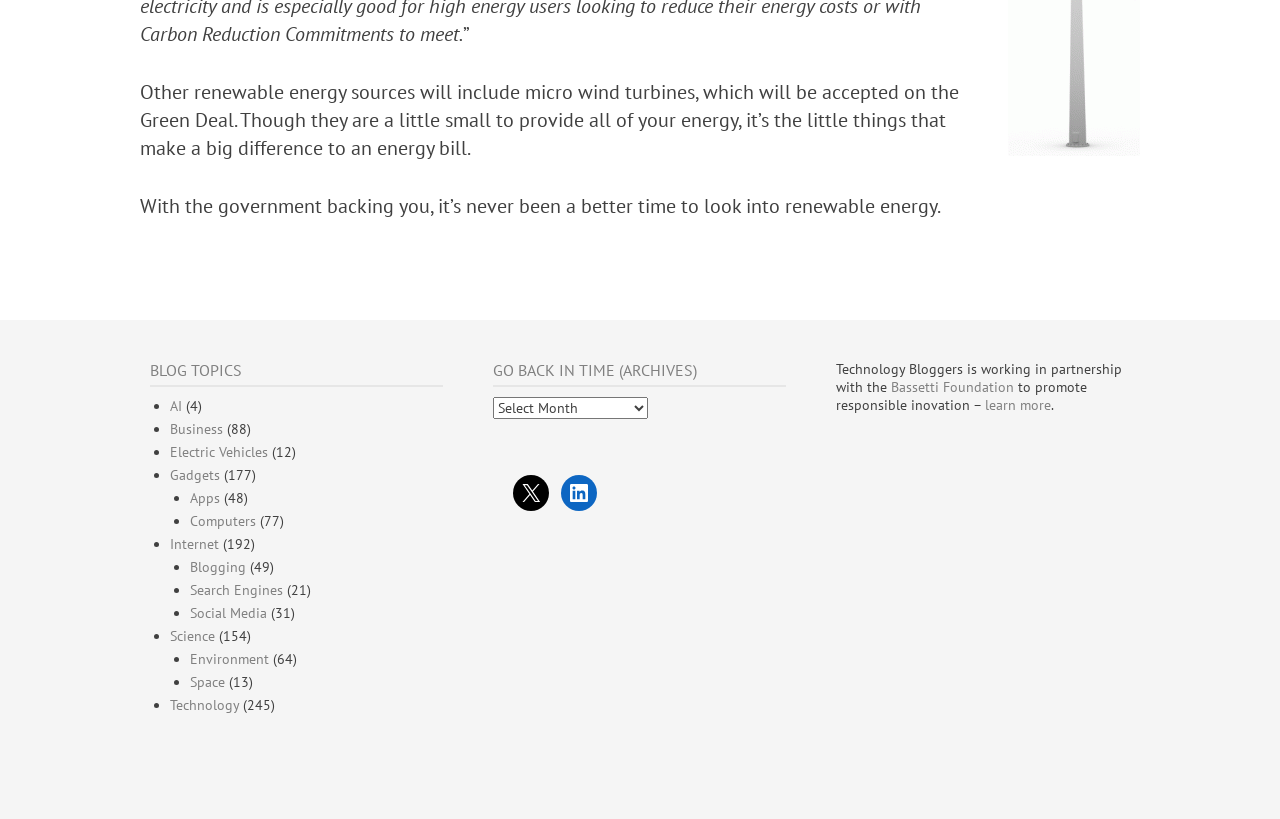Can you show the bounding box coordinates of the region to click on to complete the task described in the instruction: "Click the Home link"?

None